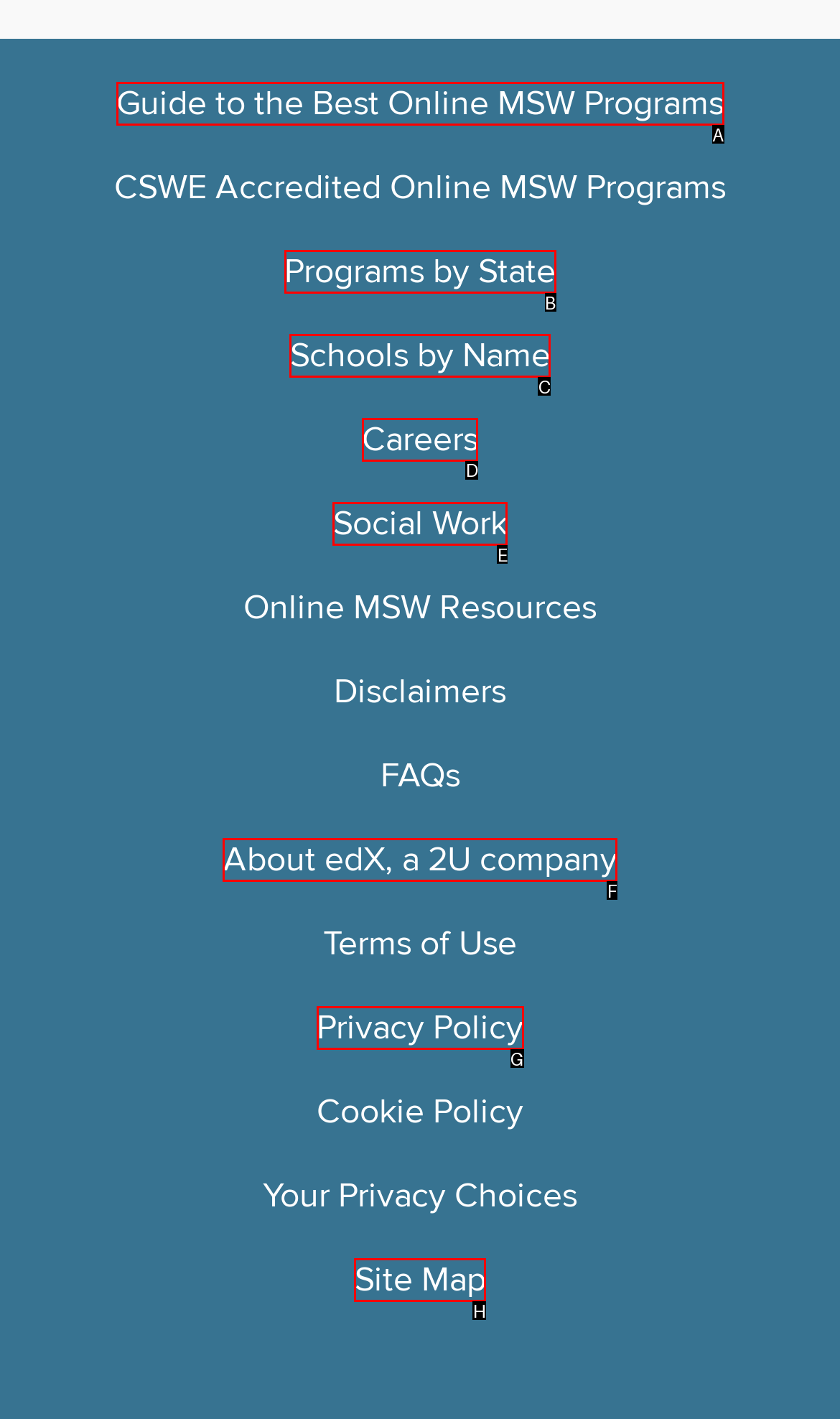Select the option I need to click to accomplish this task: Discover Careers in Social Work
Provide the letter of the selected choice from the given options.

D